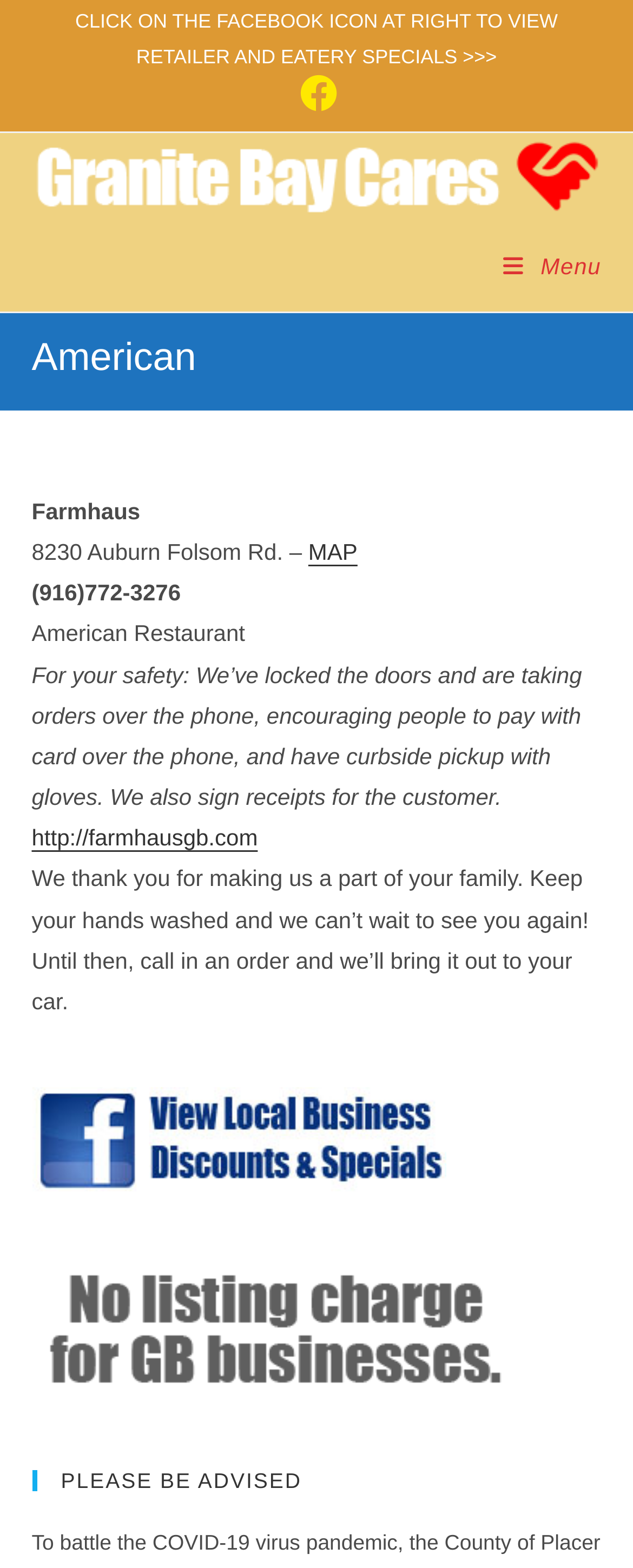What is the address of the restaurant?
From the screenshot, supply a one-word or short-phrase answer.

8230 Auburn Folsom Rd.